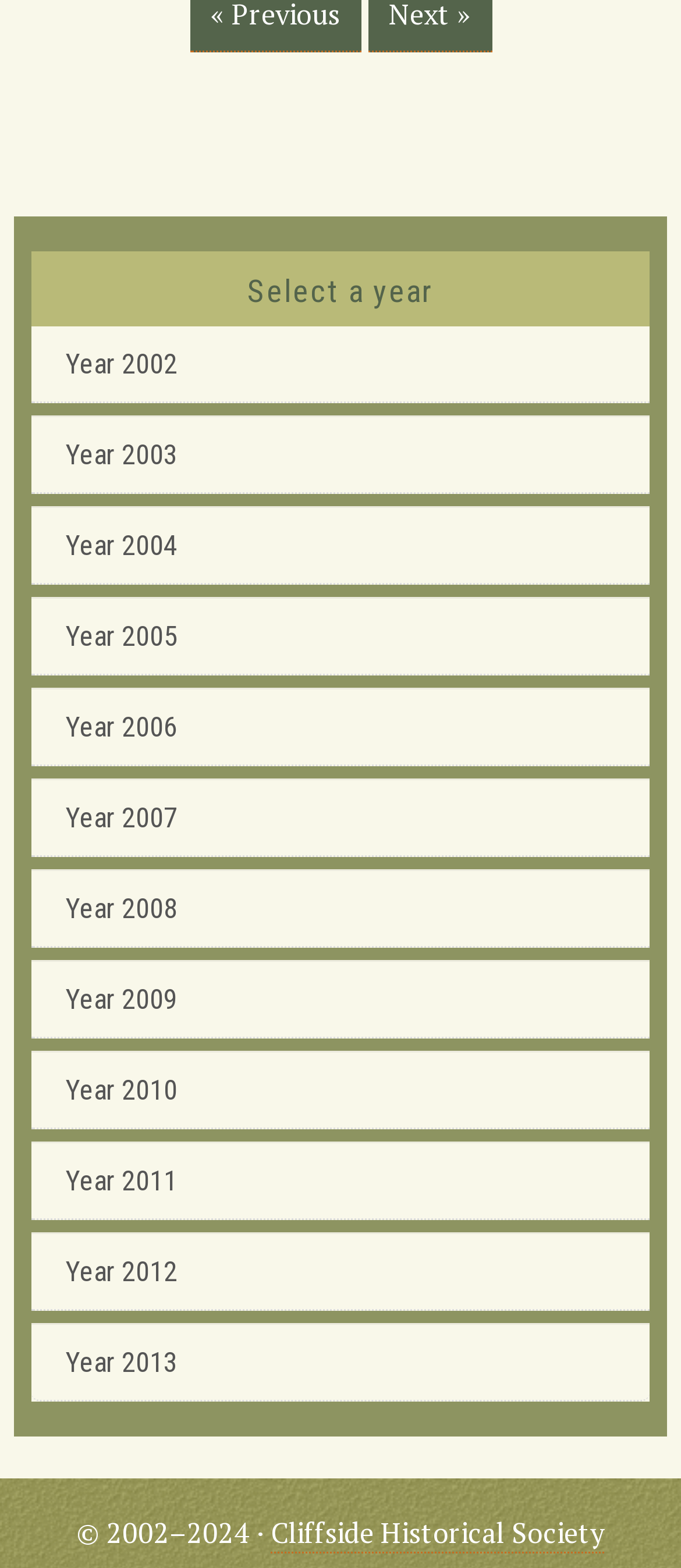How many years are listed in the Primary Sidebar?
Look at the webpage screenshot and answer the question with a detailed explanation.

I counted the number of links with 'Year' prefix in the Primary Sidebar section, starting from 'Year 2002' to 'Year 2013', which totals 19 years.